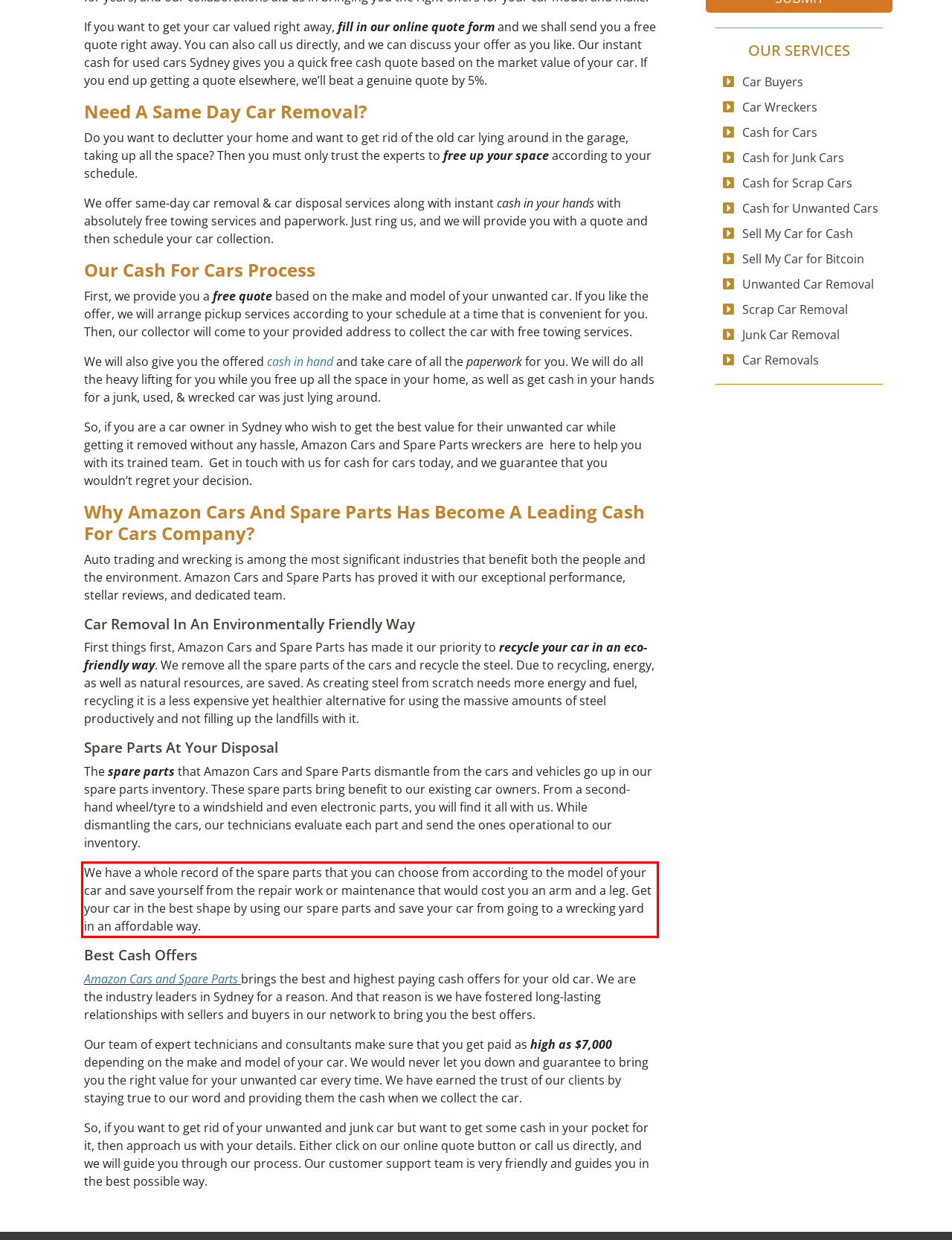Given a screenshot of a webpage containing a red rectangle bounding box, extract and provide the text content found within the red bounding box.

We have a whole record of the spare parts that you can choose from according to the model of your car and save yourself from the repair work or maintenance that would cost you an arm and a leg. Get your car in the best shape by using our spare parts and save your car from going to a wrecking yard in an affordable way.